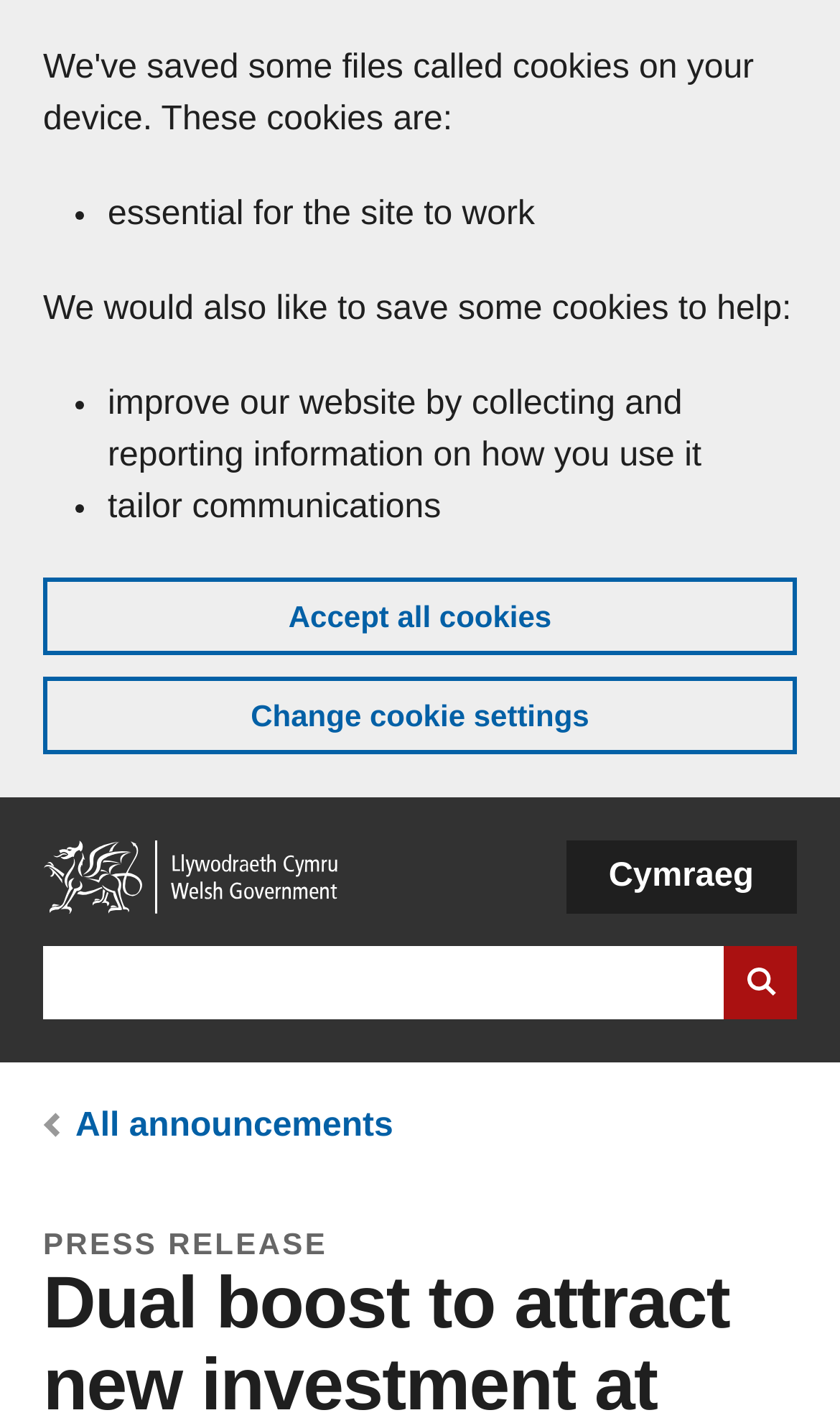Locate the bounding box coordinates of the element to click to perform the following action: 'Change language to Cymraeg'. The coordinates should be given as four float values between 0 and 1, in the form of [left, top, right, bottom].

[0.673, 0.591, 0.949, 0.642]